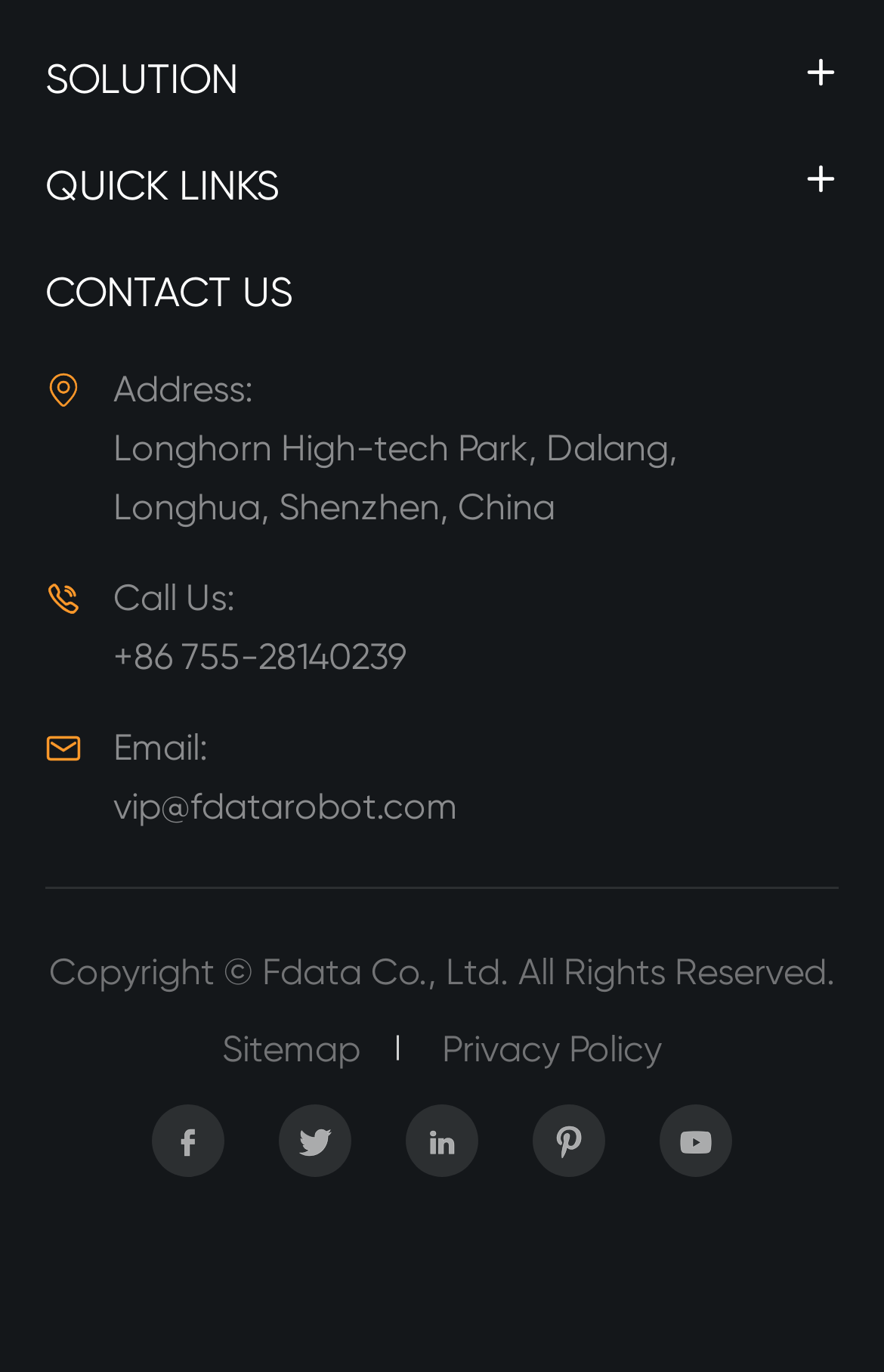What is the company's address?
Answer the question using a single word or phrase, according to the image.

Longhorn High-tech Park, Dalang, Longhua, Shenzhen, China